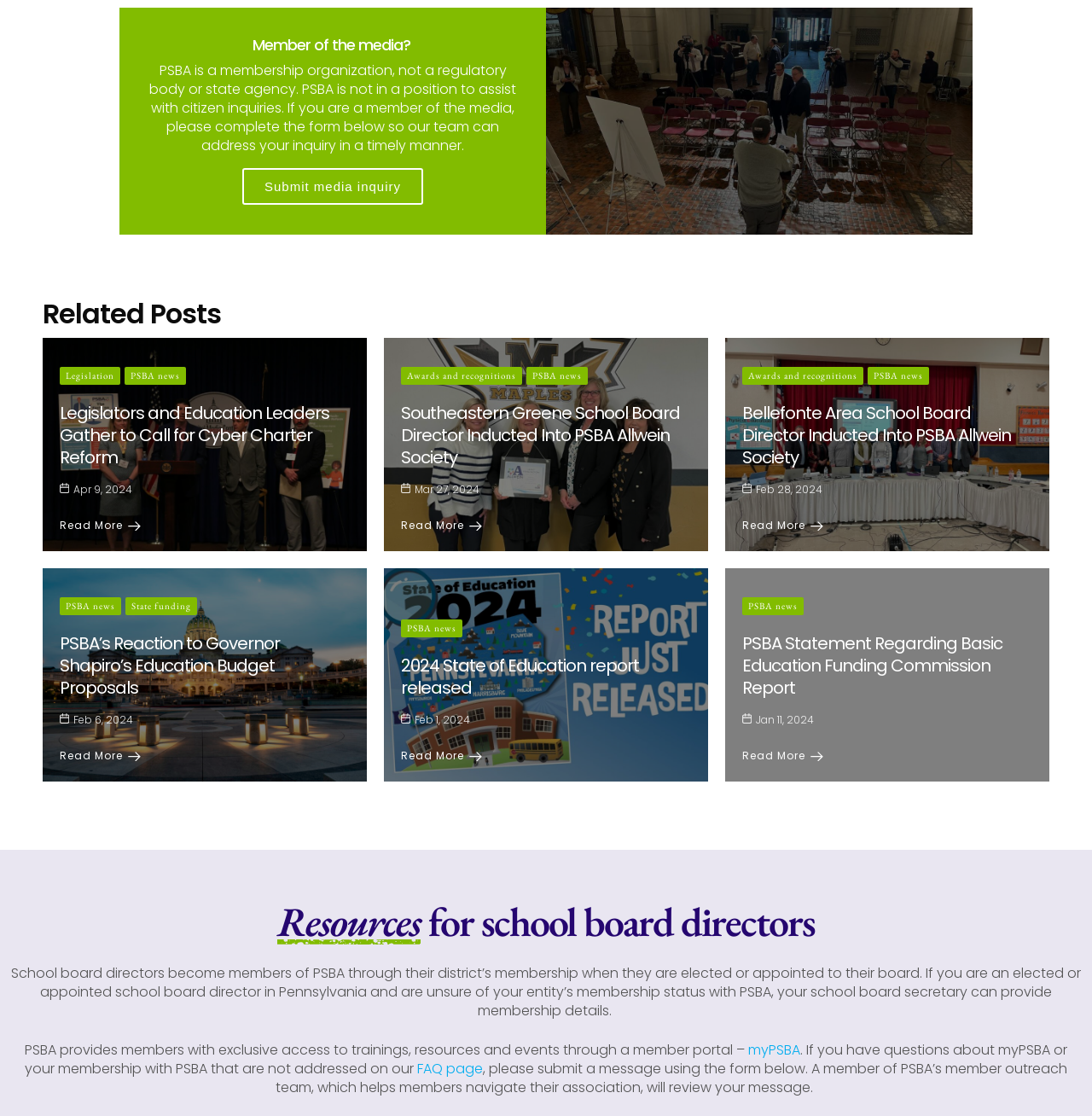Respond with a single word or short phrase to the following question: 
What is the date of the 'Southeastern Greene School Board Director Inducted Into PSBA Allwein Society' news article?

Mar 27, 2024